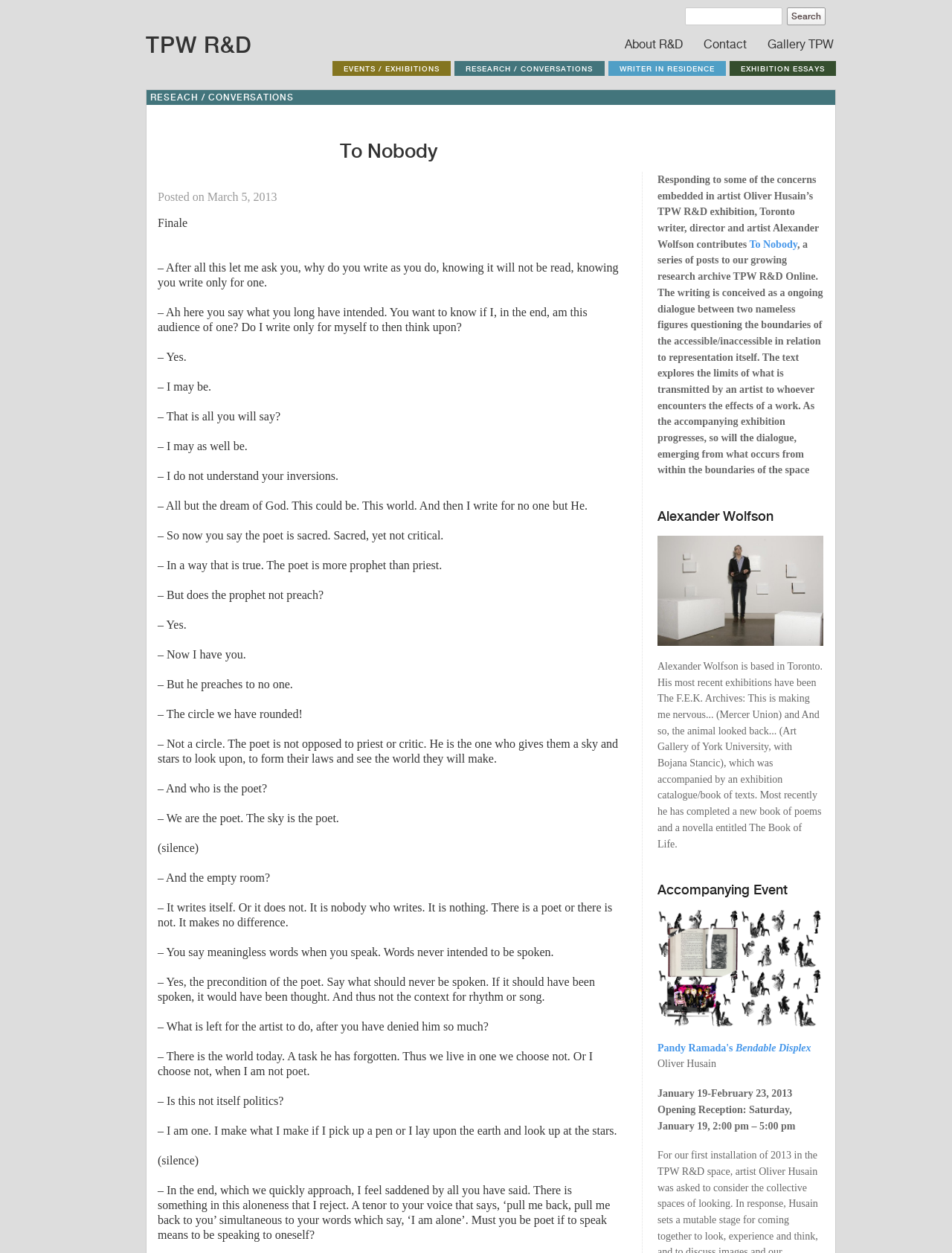What is the date of the opening reception for Oliver Husain's exhibition?
Provide a detailed and well-explained answer to the question.

I found the answer by looking at the text that describes the opening reception for Oliver Husain's exhibition, which is located at the bottom of the page. The text states 'Opening Reception: Saturday, January 19, 2:00 pm – 5:00 pm'.